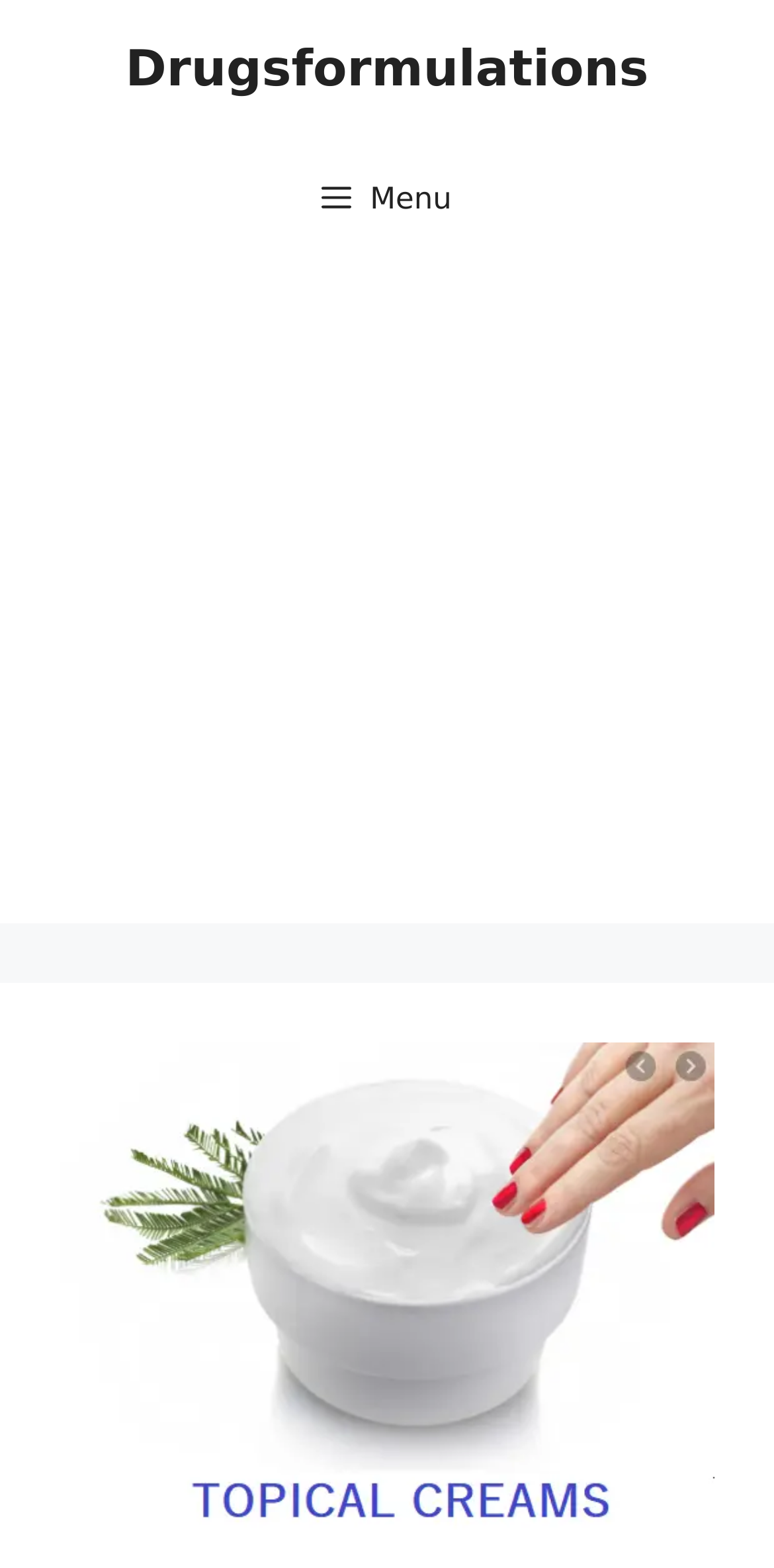Find the primary header on the webpage and provide its text.

SILVER SULPHADIAZINE AND CHLORHEXIDINE CREAM